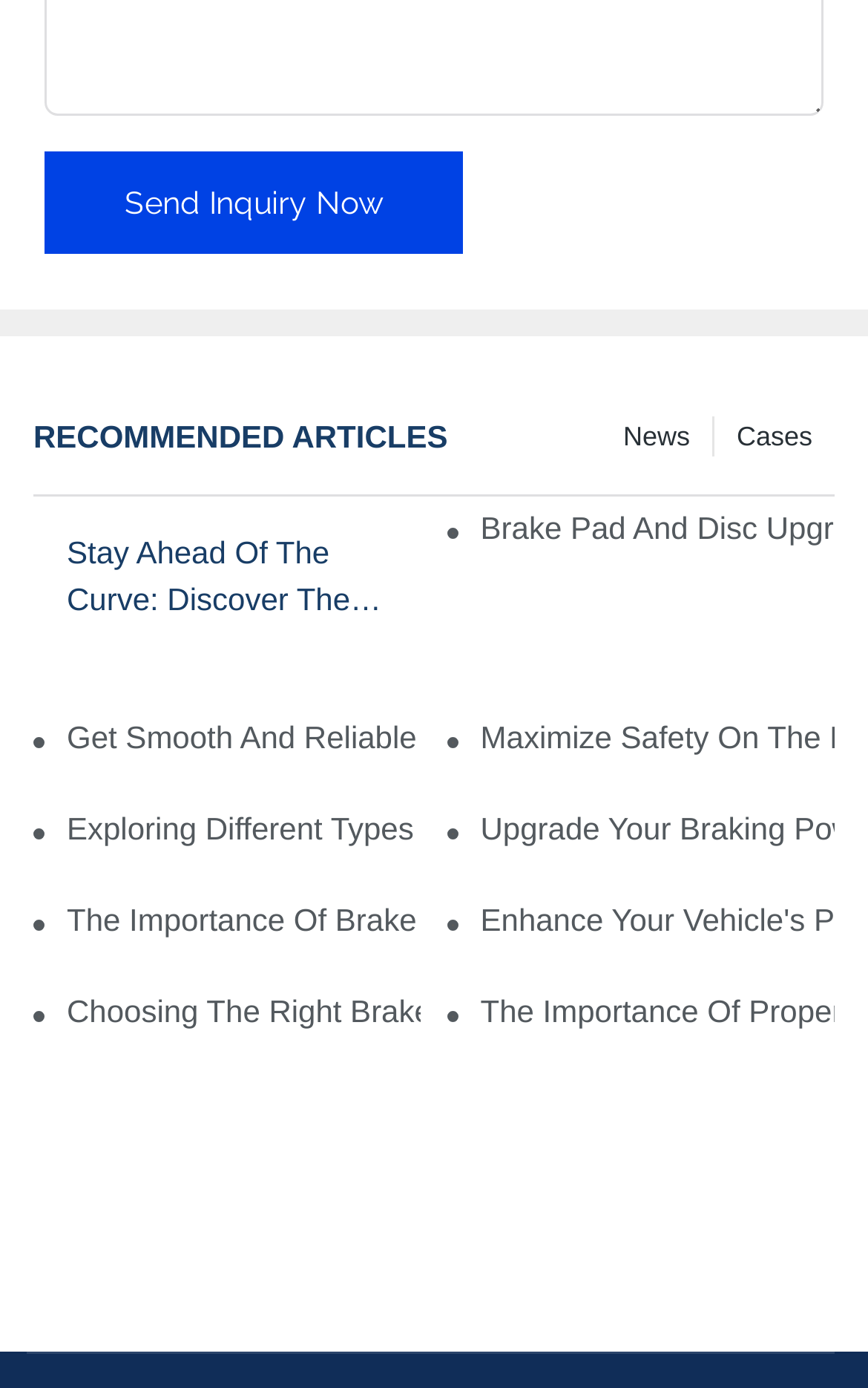Please examine the image and answer the question with a detailed explanation:
What is the purpose of the 'Send Inquiry Now' button?

The 'Send Inquiry Now' button is likely intended for users to submit a query or request more information about brake pads and discs, possibly to a sales team or customer support.